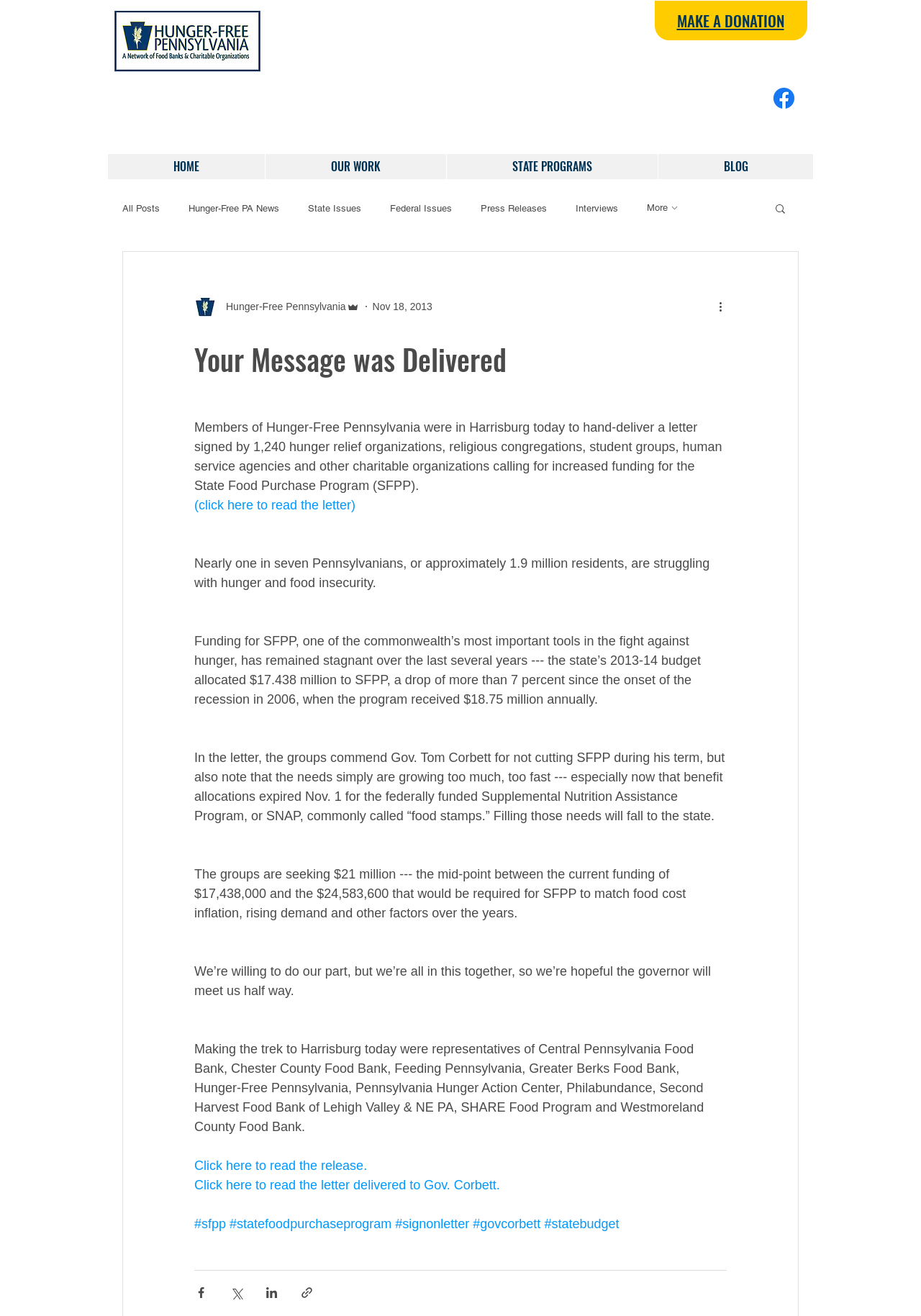Pinpoint the bounding box coordinates of the element you need to click to execute the following instruction: "Click on the 'Home' link". The bounding box should be represented by four float numbers between 0 and 1, in the format [left, top, right, bottom].

None